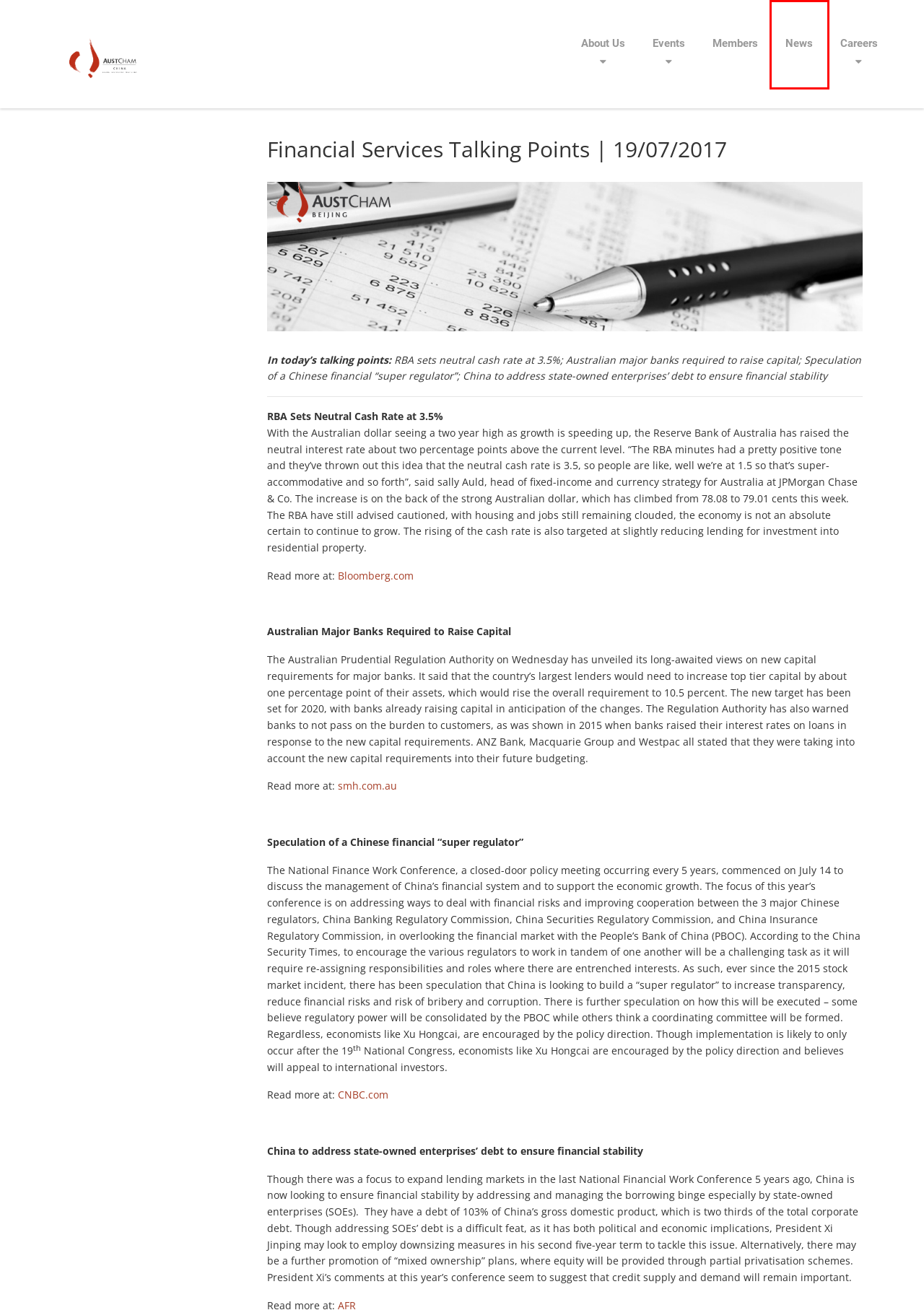Analyze the screenshot of a webpage that features a red rectangle bounding box. Pick the webpage description that best matches the new webpage you would see after clicking on the element within the red bounding box. Here are the candidates:
A. About Us – Austcham China
B. Financial Services – Austcham China
C. Member Directory – Austcham China
D. Careers – Austcham China
E. Austcham China
F. China Web Design | China Cloud Hosting - Eggplant Digital
G. News – Austcham China
H. Events – Austcham China

G